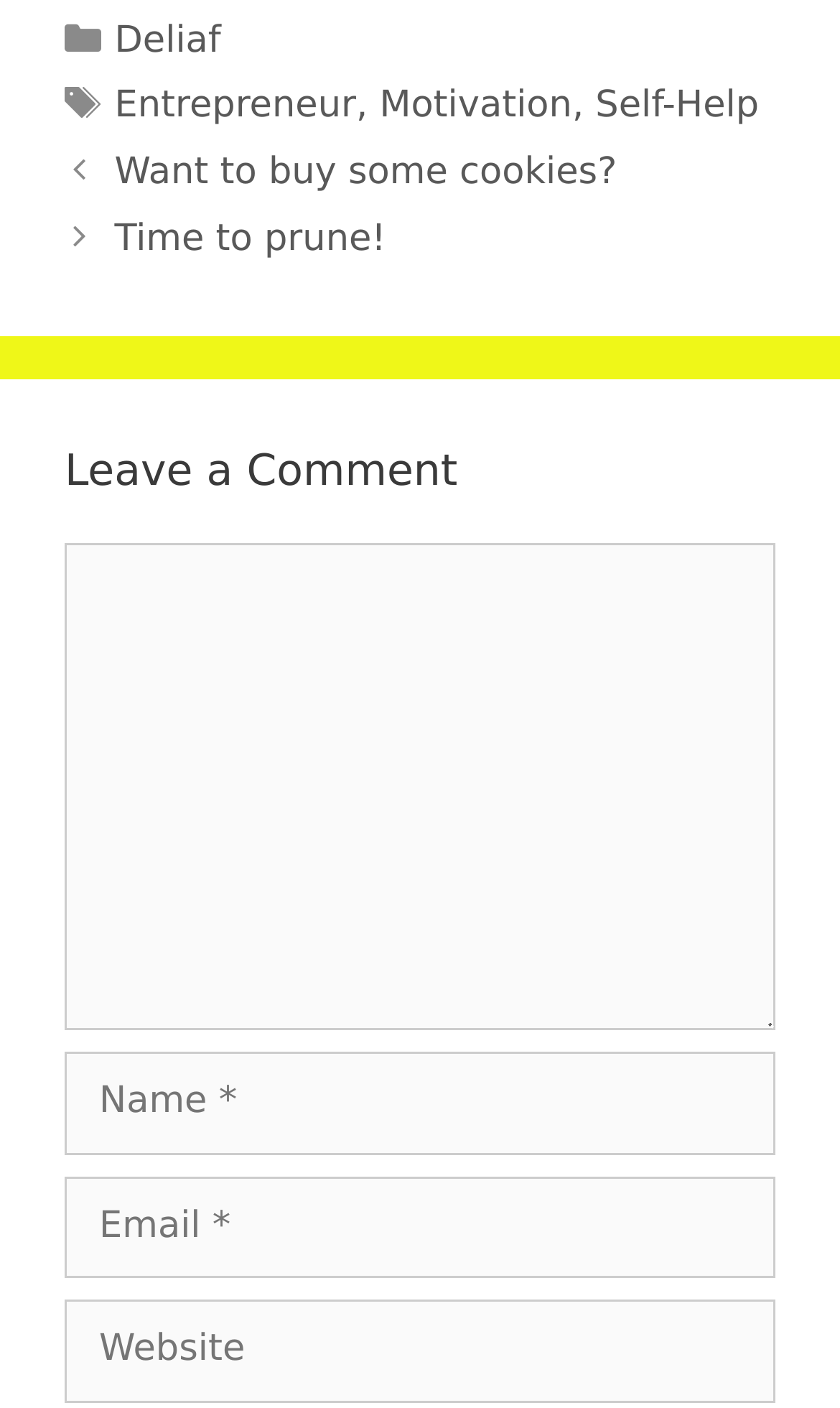Provide the bounding box coordinates of the UI element this sentence describes: "parent_node: Comment name="url" placeholder="Website"".

[0.077, 0.923, 0.923, 0.996]